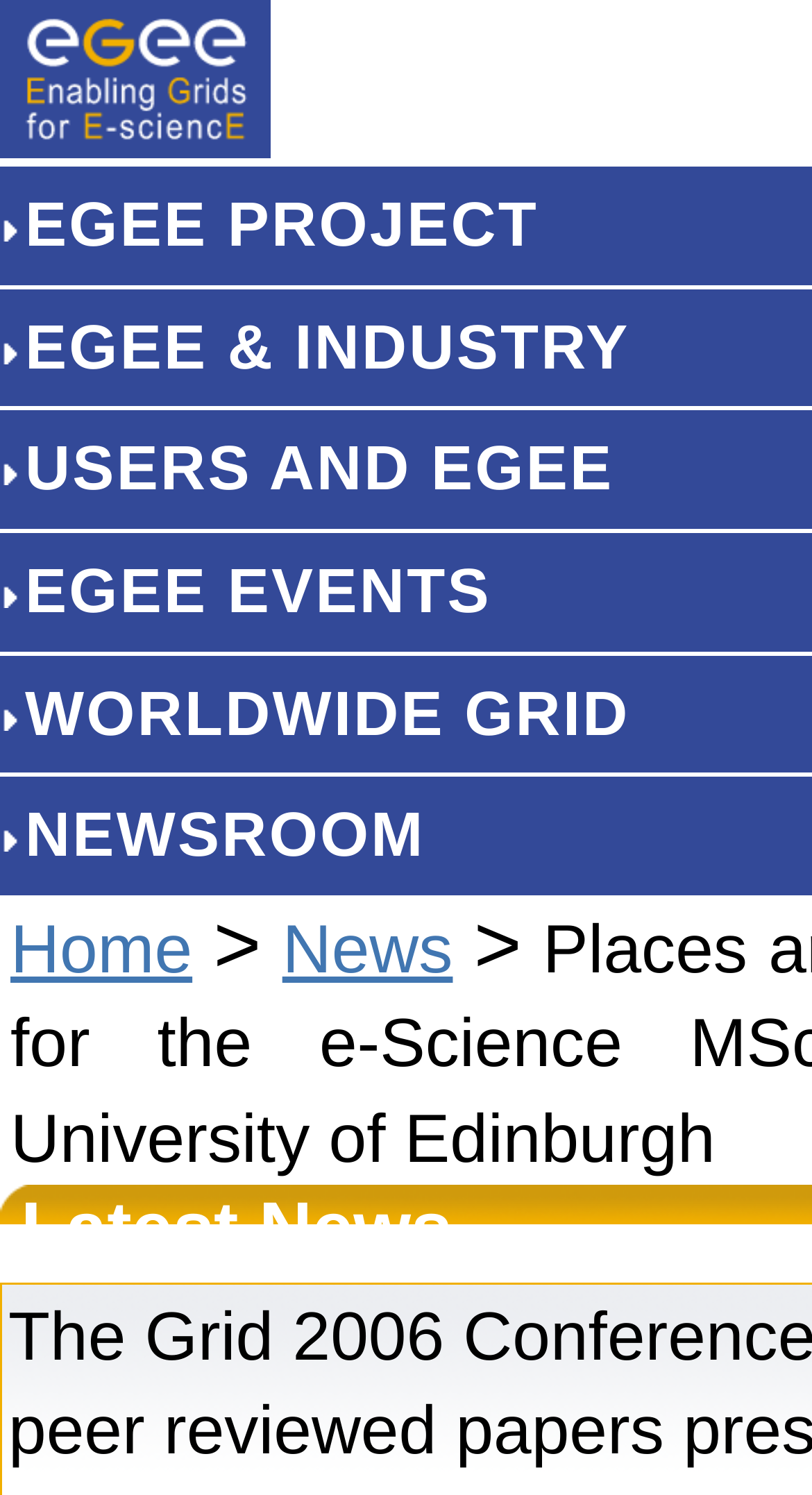Using the webpage screenshot, locate the HTML element that fits the following description and provide its bounding box: "WORLDWIDE GRID".

[0.0, 0.455, 0.776, 0.501]